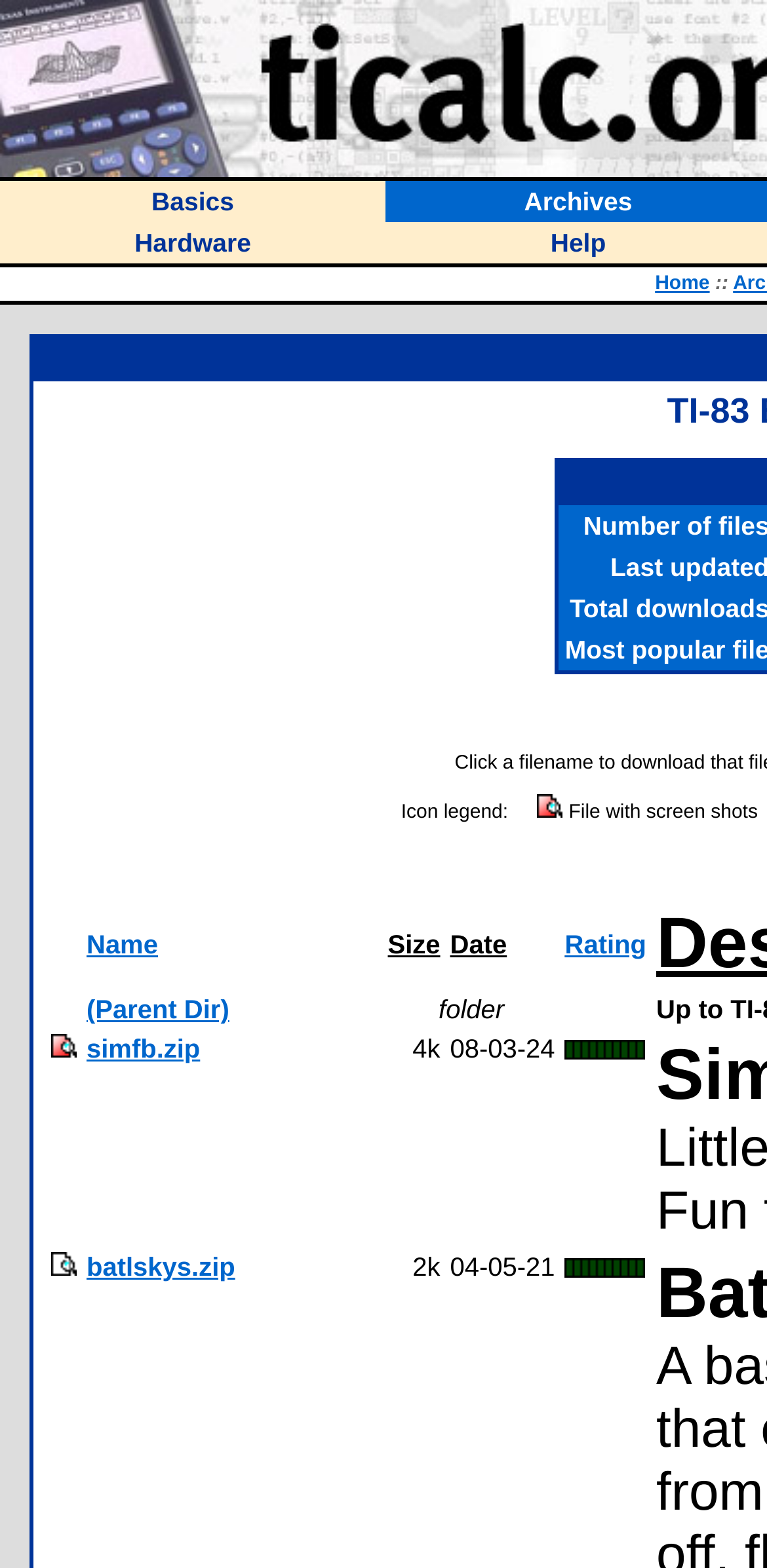Find the bounding box coordinates of the element I should click to carry out the following instruction: "Click on the 'simfb.zip' link".

[0.113, 0.66, 0.261, 0.679]